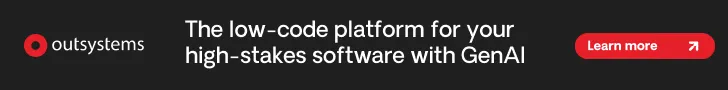Analyze the image and provide a detailed caption.

The image features a promotional banner for OutSystems, highlighting their low-code platform designed for the development of high-stakes software utilizing Generative AI (GenAI). The text emphasizes the efficiency and innovation that OutSystems brings to software development, making it accessible for users looking to streamline their processes. The bold call-to-action button labeled "Learn more" is prominently displayed, inviting viewers to further explore the capabilities and offerings of the platform. The background is a sleek, modern design that reflects the technological focus of the brand, enhancing visibility and engagement.